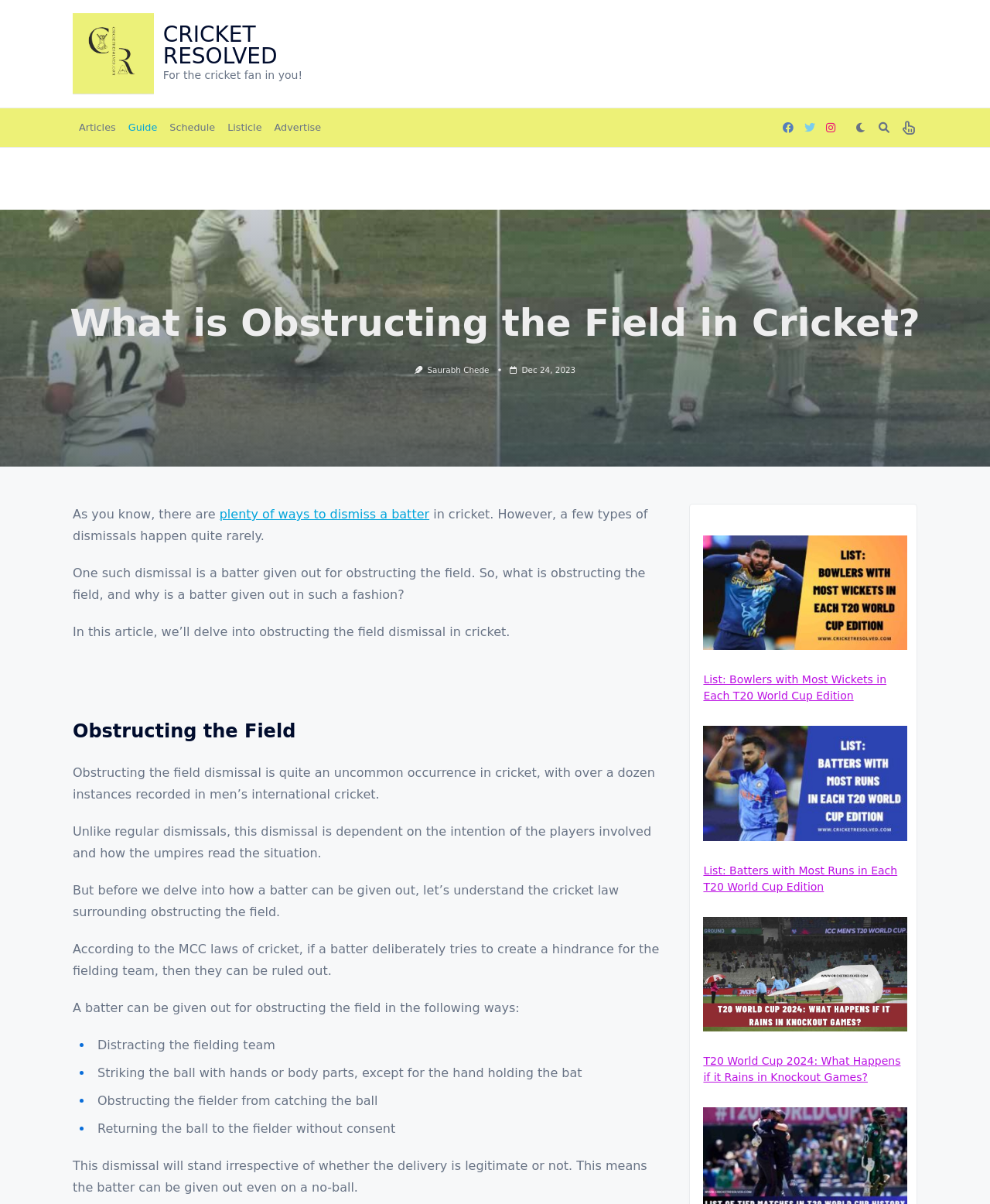Please specify the bounding box coordinates in the format (top-left x, top-left y, bottom-right x, bottom-right y), with values ranging from 0 to 1. Identify the bounding box for the UI component described as follows: parent_node: CRICKET RESOLVED

[0.073, 0.0, 0.155, 0.089]